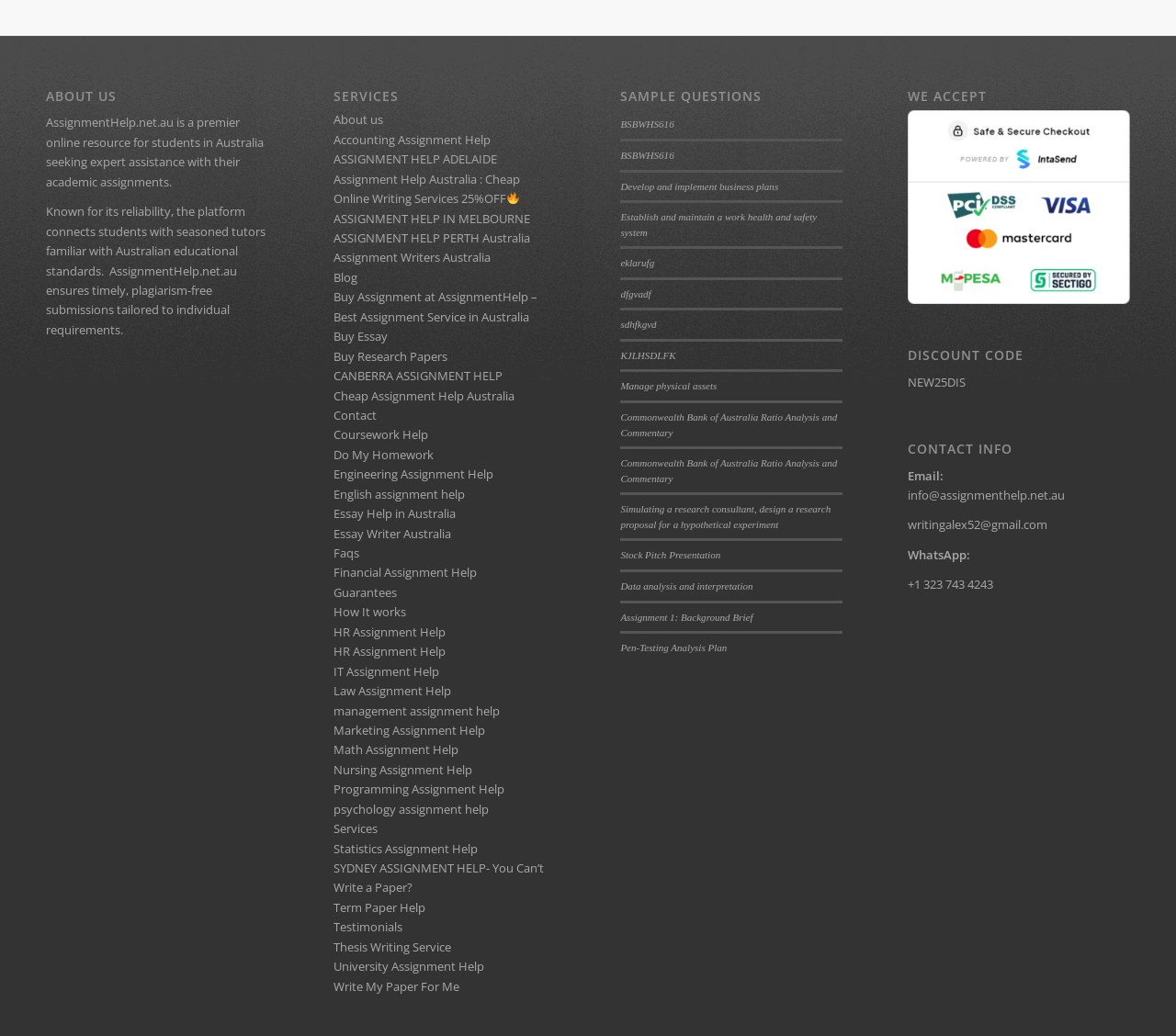Please locate the bounding box coordinates of the element that needs to be clicked to achieve the following instruction: "Click on 'Sample Questions'". The coordinates should be four float numbers between 0 and 1, i.e., [left, top, right, bottom].

[0.528, 0.086, 0.717, 0.1]